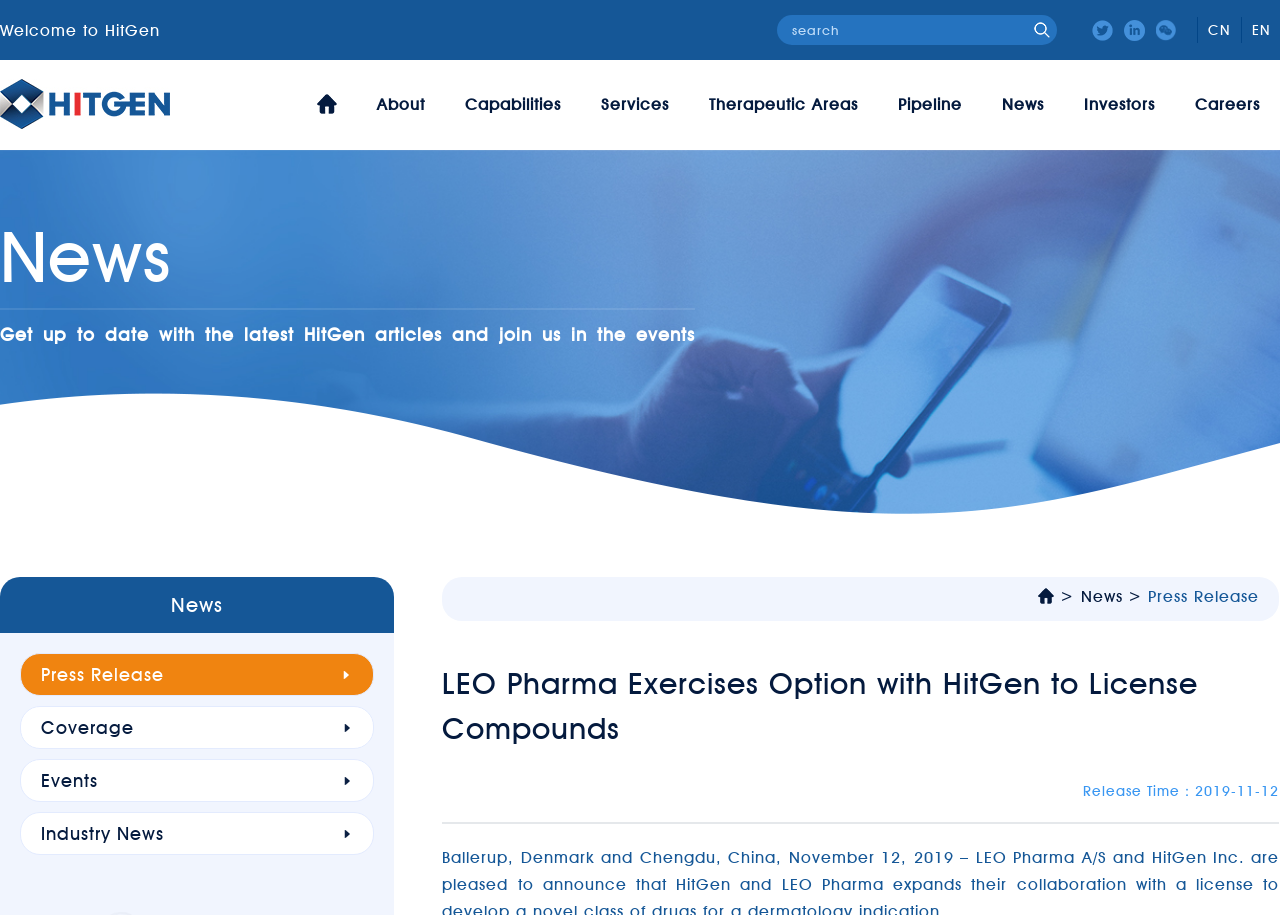Locate the bounding box coordinates of the element's region that should be clicked to carry out the following instruction: "read press release". The coordinates need to be four float numbers between 0 and 1, i.e., [left, top, right, bottom].

[0.032, 0.726, 0.276, 0.749]